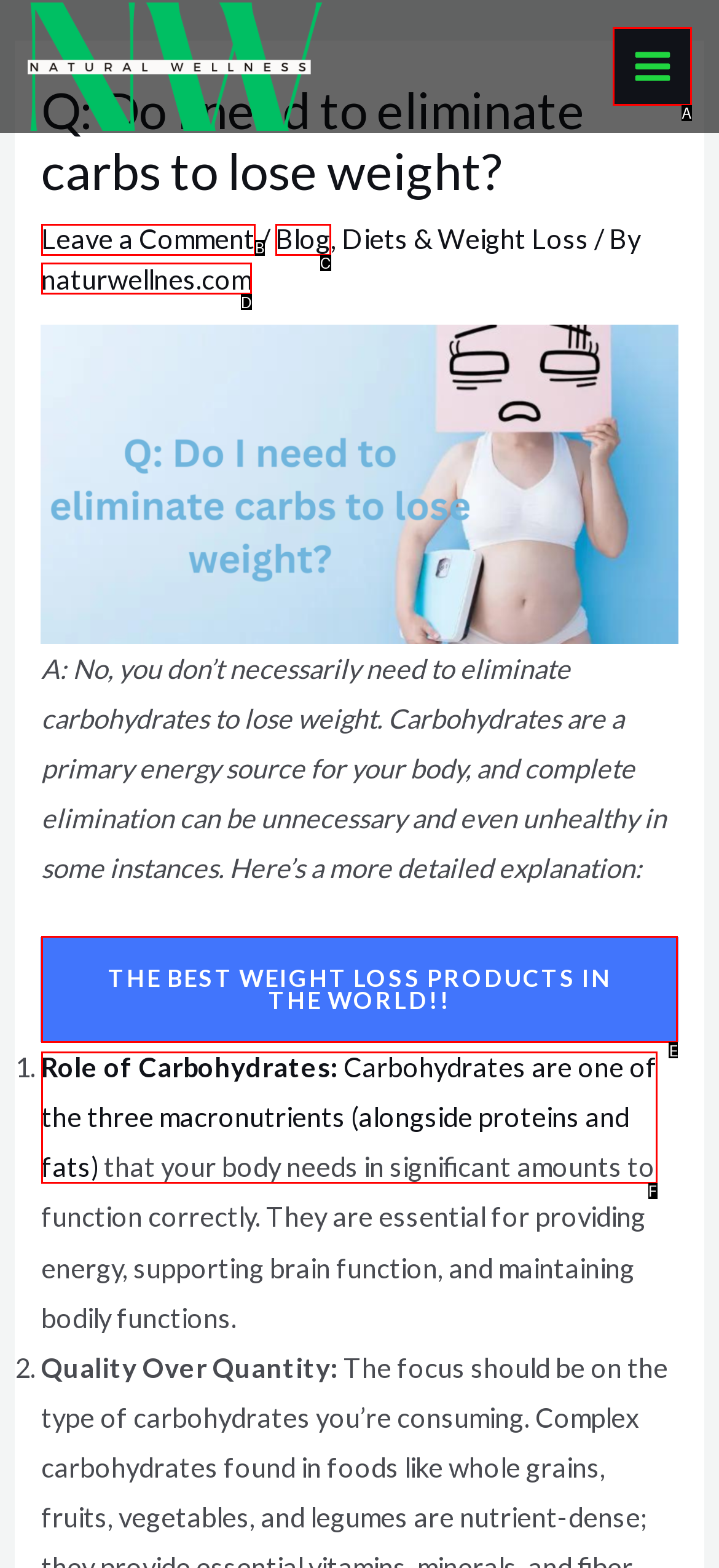Choose the HTML element that best fits the given description: Main Menu. Answer by stating the letter of the option.

A